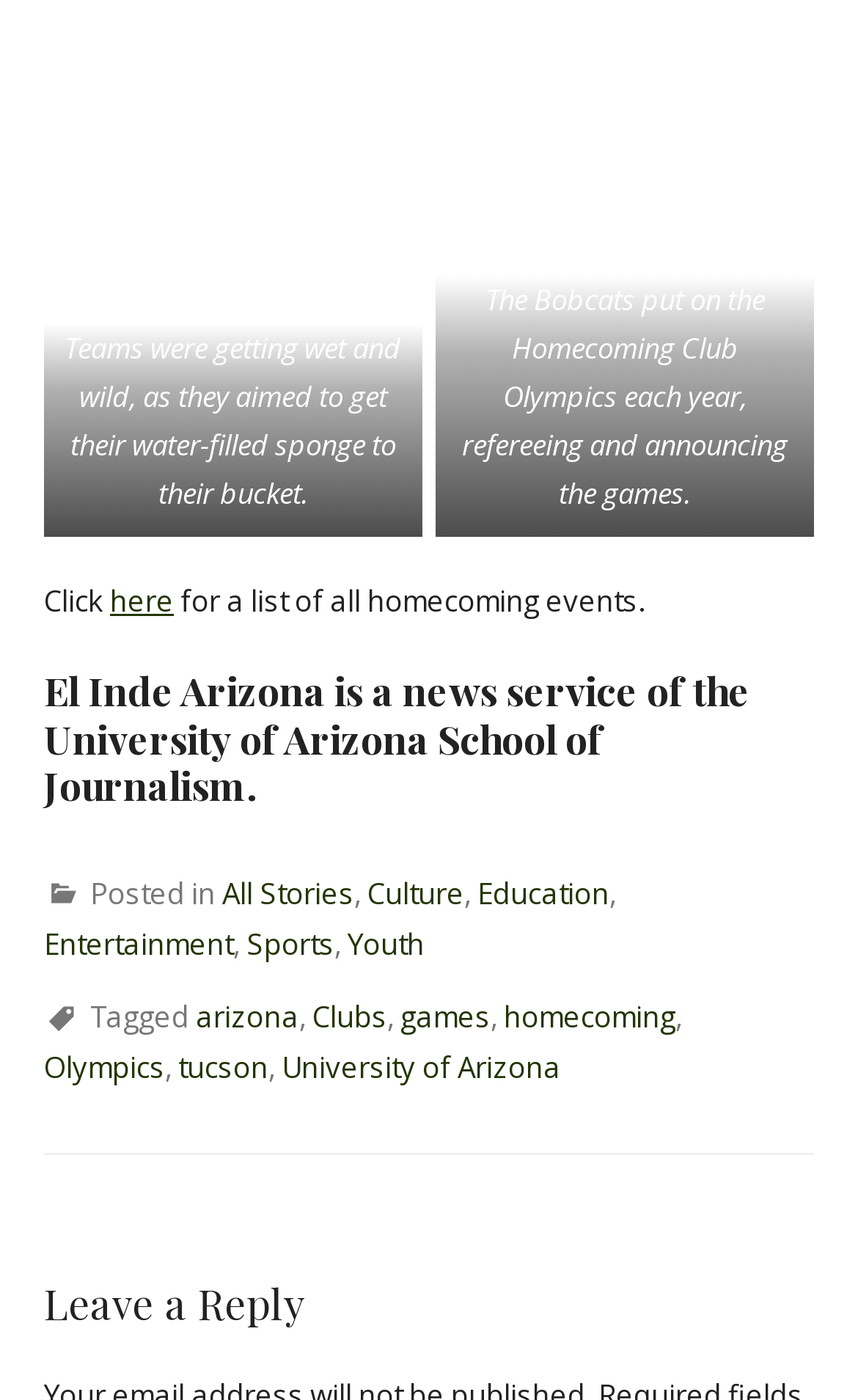Provide a brief response using a word or short phrase to this question:
What event is described in the article?

Homecoming Club Olympics